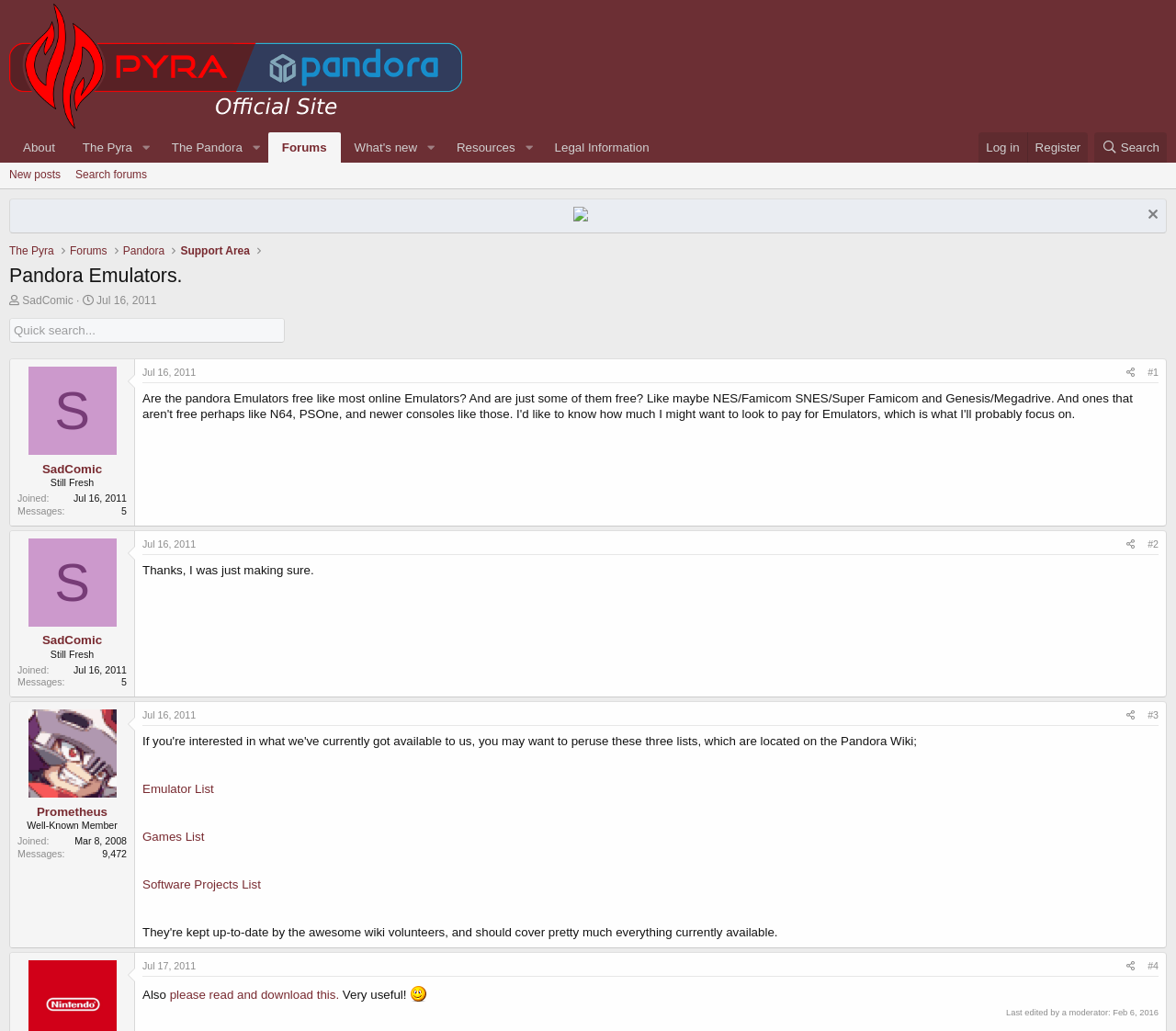How many articles are there in the webpage? Observe the screenshot and provide a one-word or short phrase answer.

3